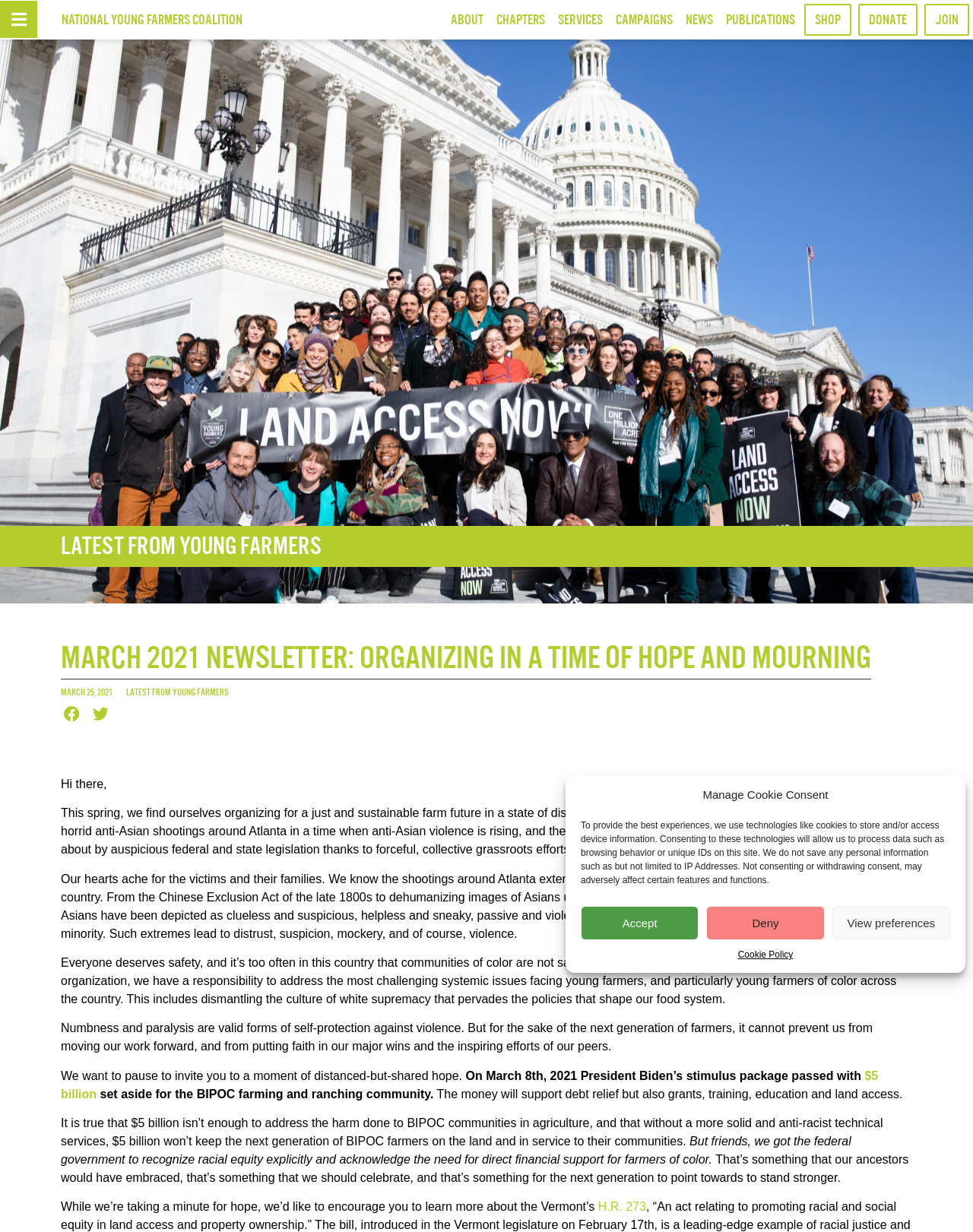Please identify the bounding box coordinates of the element's region that I should click in order to complete the following instruction: "Share on Facebook". The bounding box coordinates consist of four float numbers between 0 and 1, i.e., [left, top, right, bottom].

[0.062, 0.571, 0.085, 0.589]